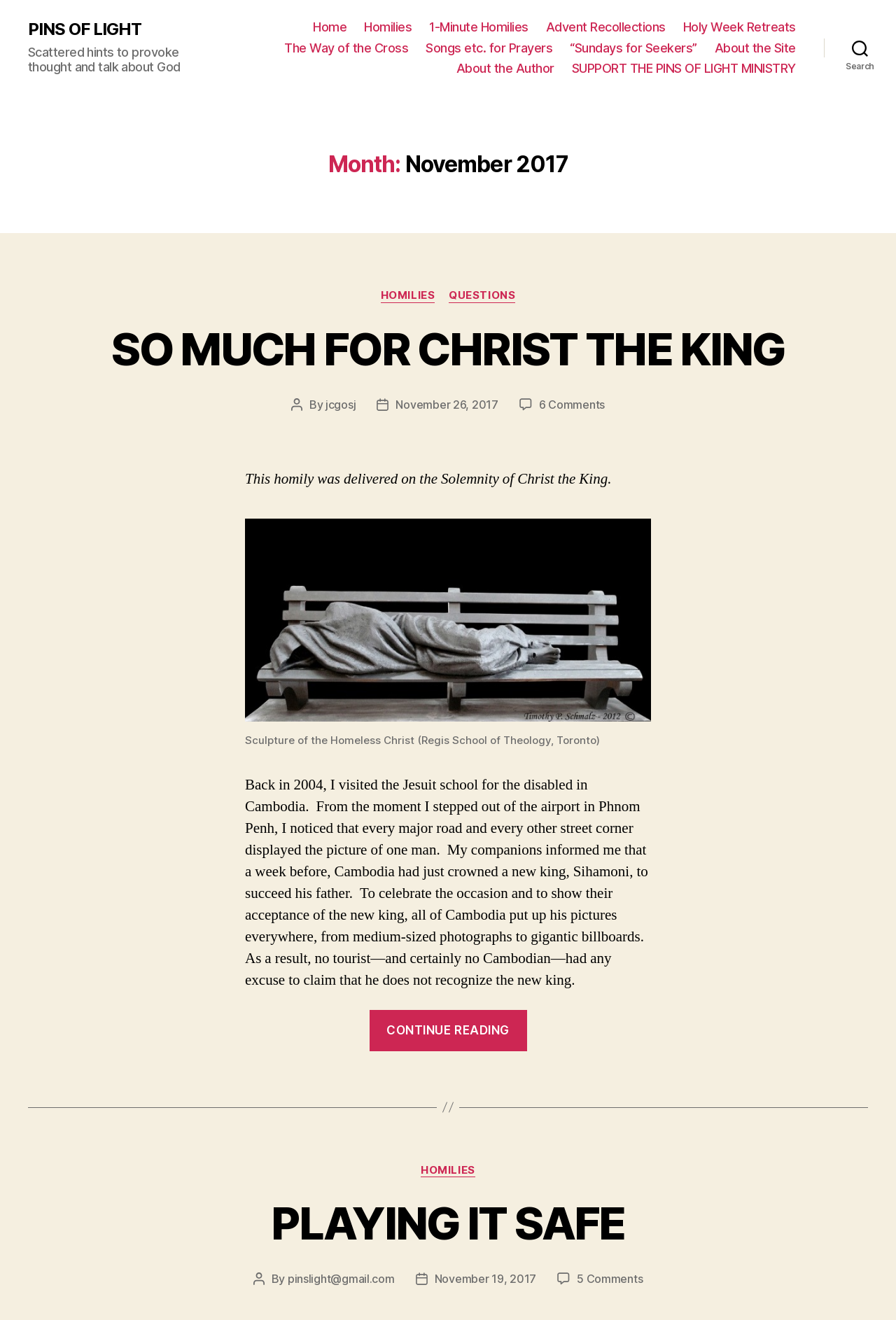Please determine the bounding box coordinates of the element to click on in order to accomplish the following task: "Check the 'About the Author' page". Ensure the coordinates are four float numbers ranging from 0 to 1, i.e., [left, top, right, bottom].

[0.509, 0.046, 0.619, 0.058]